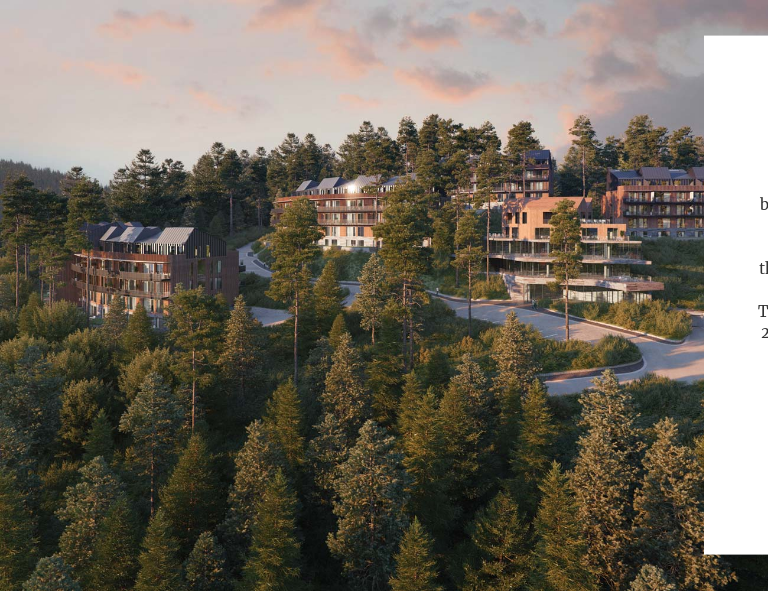Answer the following inquiry with a single word or phrase:
What is the purpose of the curving pathways?

Providing access to homes